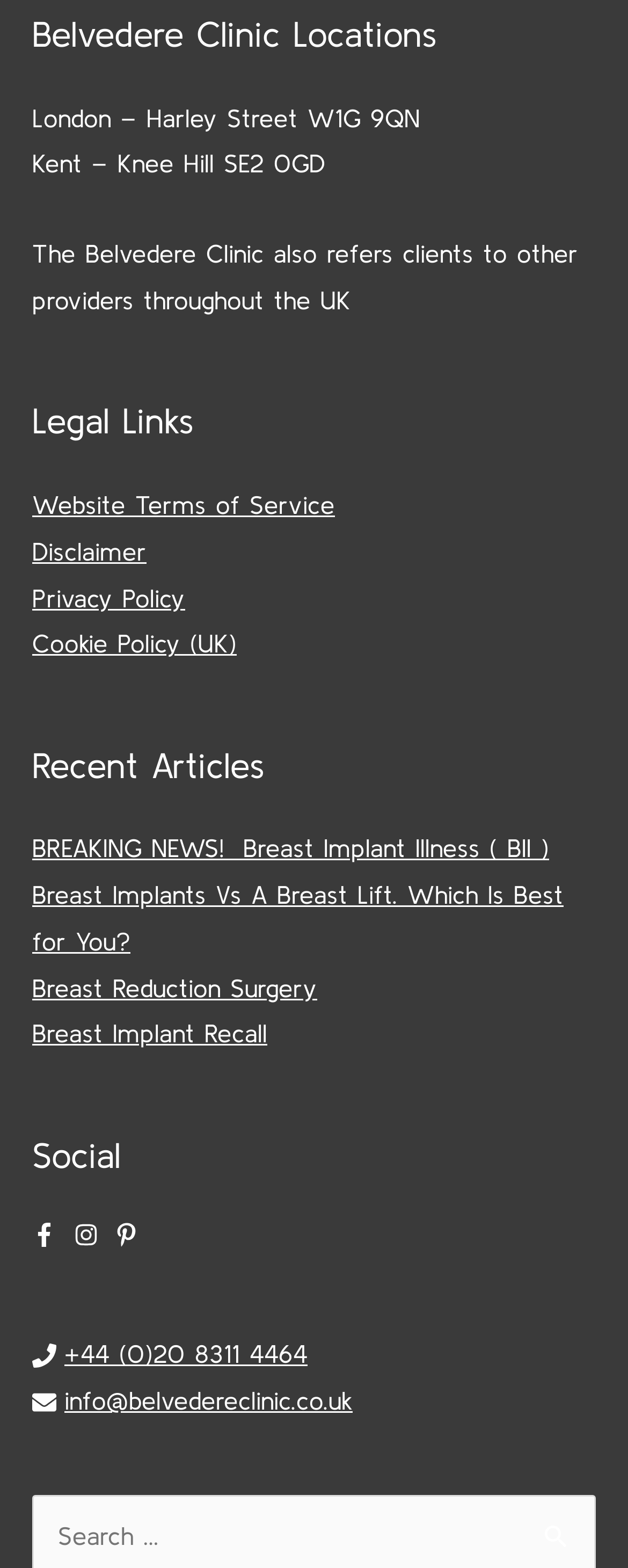Please identify the bounding box coordinates of the element that needs to be clicked to perform the following instruction: "Read about Breast Implant Illness".

[0.051, 0.532, 0.874, 0.55]